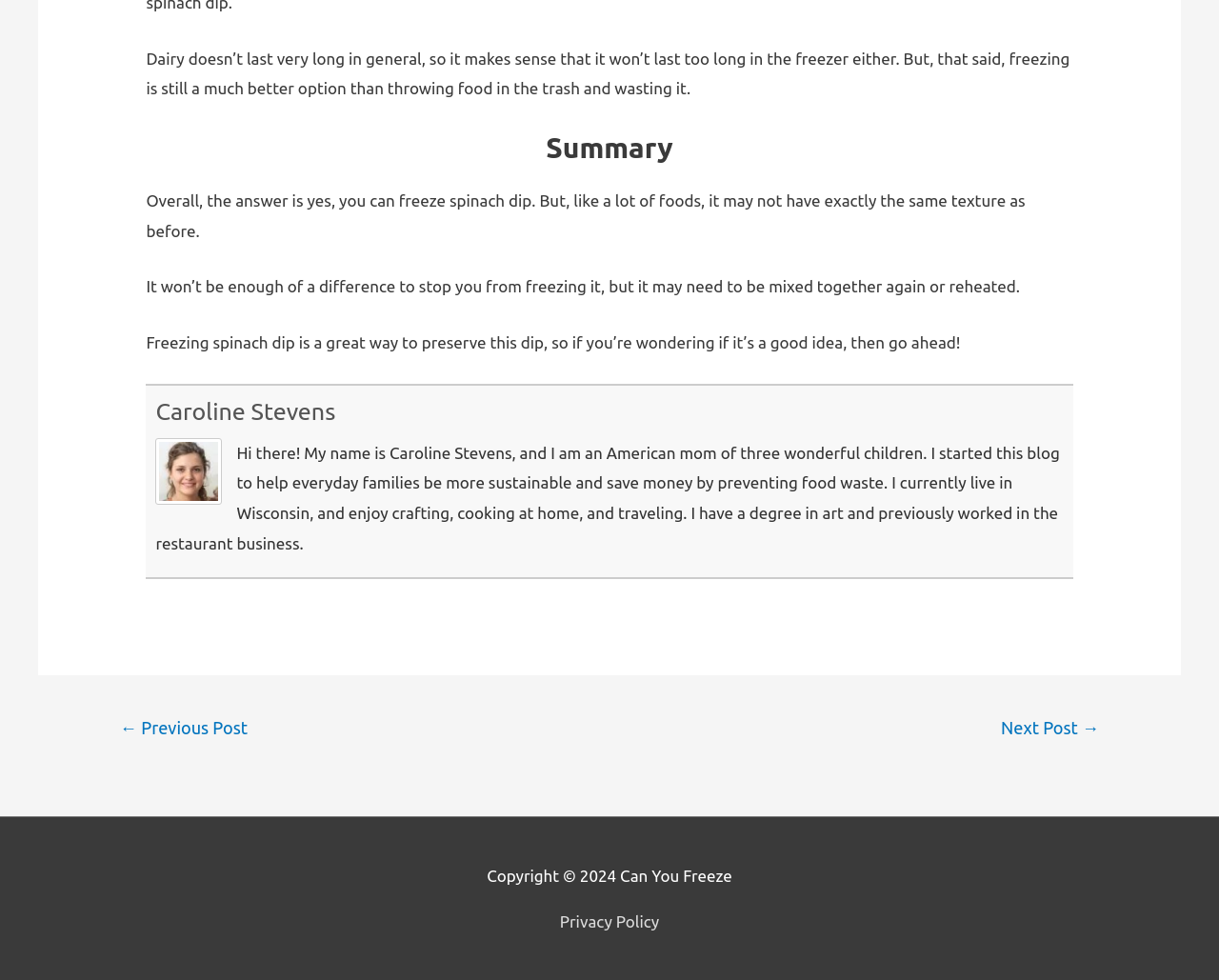Who is the author of the article?
Kindly offer a comprehensive and detailed response to the question.

The author of the article is Caroline Stevens, which can be found by looking at the heading 'Caroline Stevens' and the corresponding link and image, which suggests that Caroline Stevens is the author of the article.